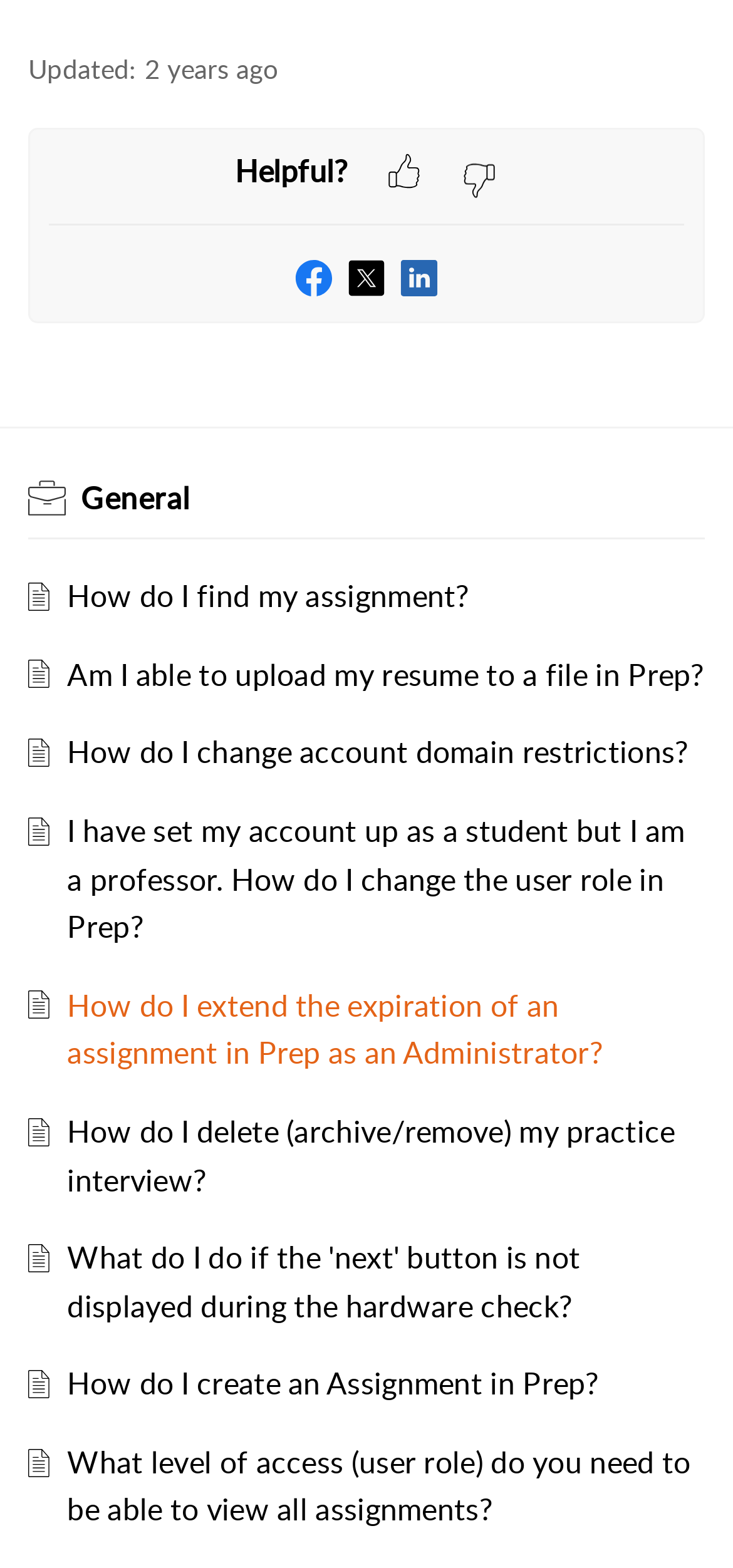Please examine the image and provide a detailed answer to the question: What is the last updated date?

The last updated date can be found at the top of the webpage, where it says 'Updated:' followed by the date and time '03 May 2022 05:42 PM'.